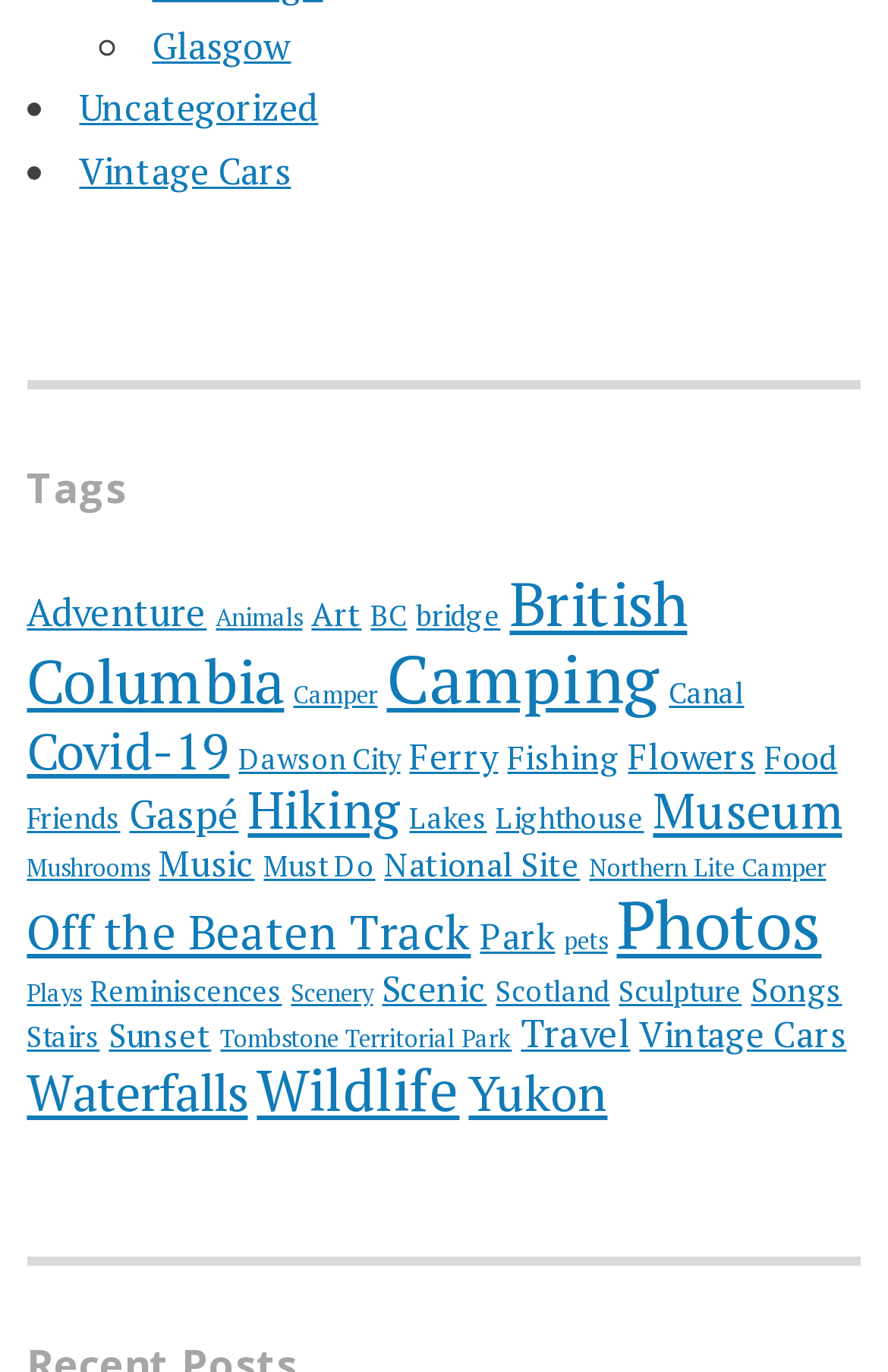Pinpoint the bounding box coordinates of the clickable element needed to complete the instruction: "Read about 'Dawson City'". The coordinates should be provided as four float numbers between 0 and 1: [left, top, right, bottom].

[0.269, 0.539, 0.451, 0.567]